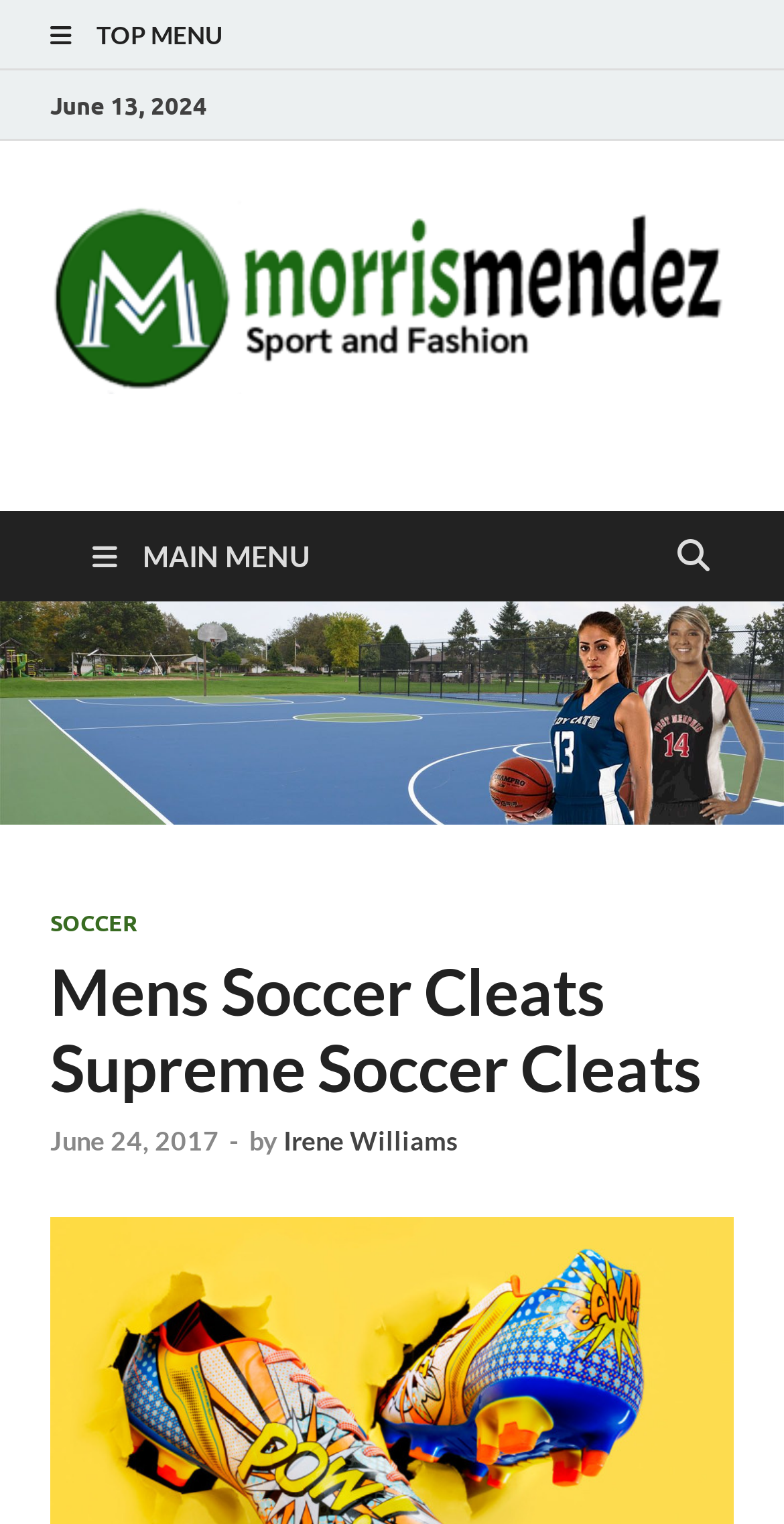Identify the first-level heading on the webpage and generate its text content.

Mens Soccer Cleats Supreme Soccer Cleats